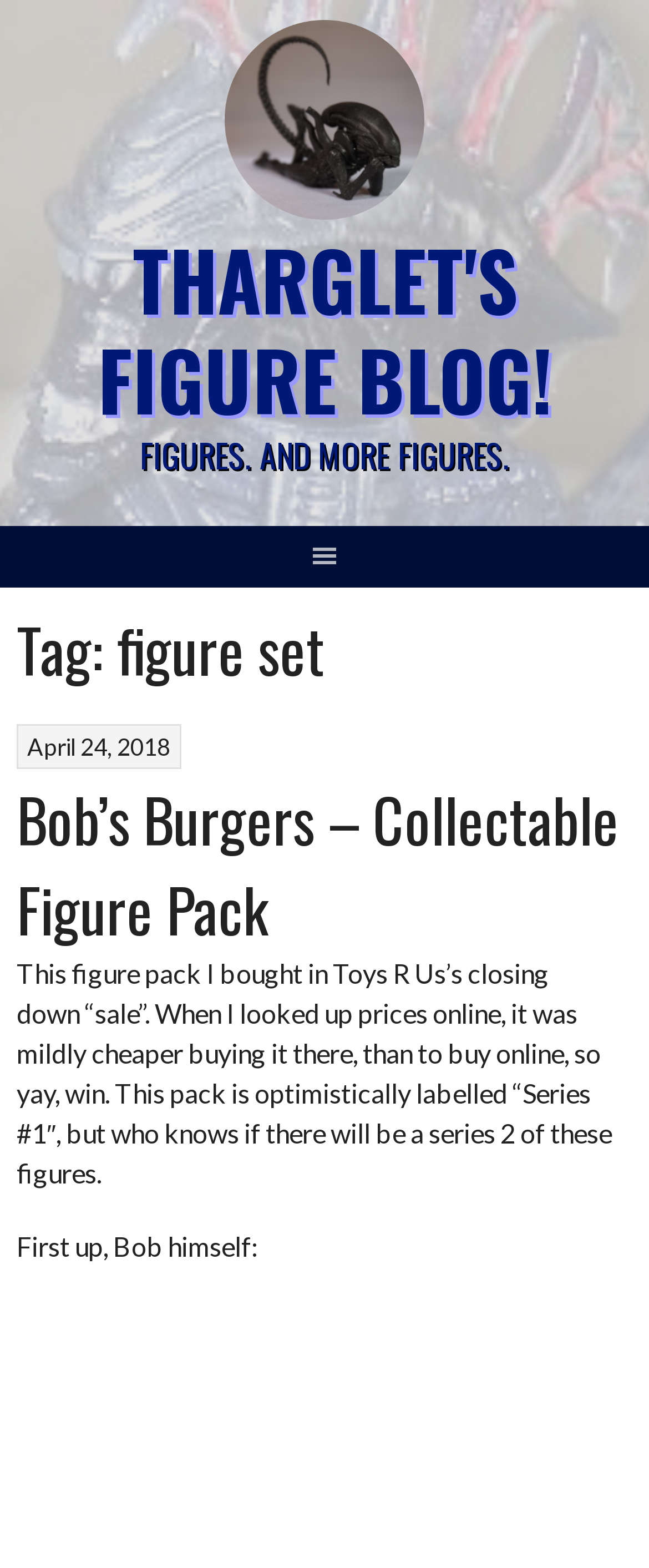Give a detailed explanation of the elements present on the webpage.

The webpage is a blog titled "Tharglet's Figure Blog!" with a focus on collectible figures. At the top, there is a logo image with the blog's title, accompanied by a link to the blog's homepage. Below the logo, there is a large heading that reads "THARGLET'S FIGURE BLOG!" in bold font.

Underneath the heading, there is a smaller heading that says "FIGURES. AND MORE FIGURES." in a playful tone. On the top-right corner, there is a button with a hamburger menu icon, which is not expanded by default.

The main content of the page is a blog post titled "Bob’s Burgers – Collectable Figure Pack" with a publication date of April 24, 2018. The post features a brief description of the figure pack, which was purchased at a Toys R Us closing down sale. The text explains that the pack is labeled as "Series #1" but it's unclear if there will be a series 2.

The post also includes a section that focuses on the figure of Bob himself, with a brief description. There are no images of the figures in this section, but it's likely that they will be displayed further down the page. Overall, the webpage has a simple and clean layout, with a focus on showcasing the blog's content.